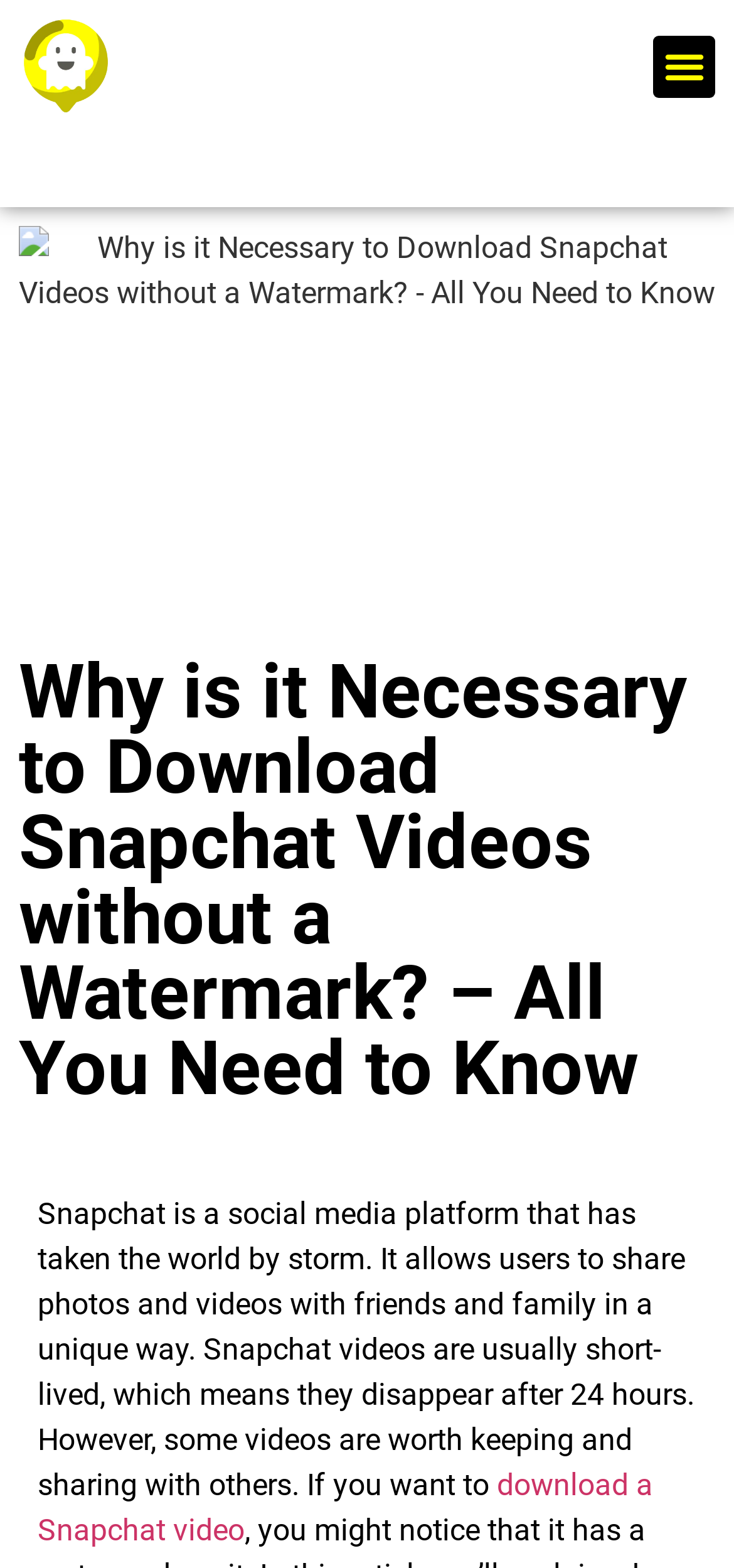Given the description "download a Snapchat video", provide the bounding box coordinates of the corresponding UI element.

[0.051, 0.935, 0.89, 0.987]